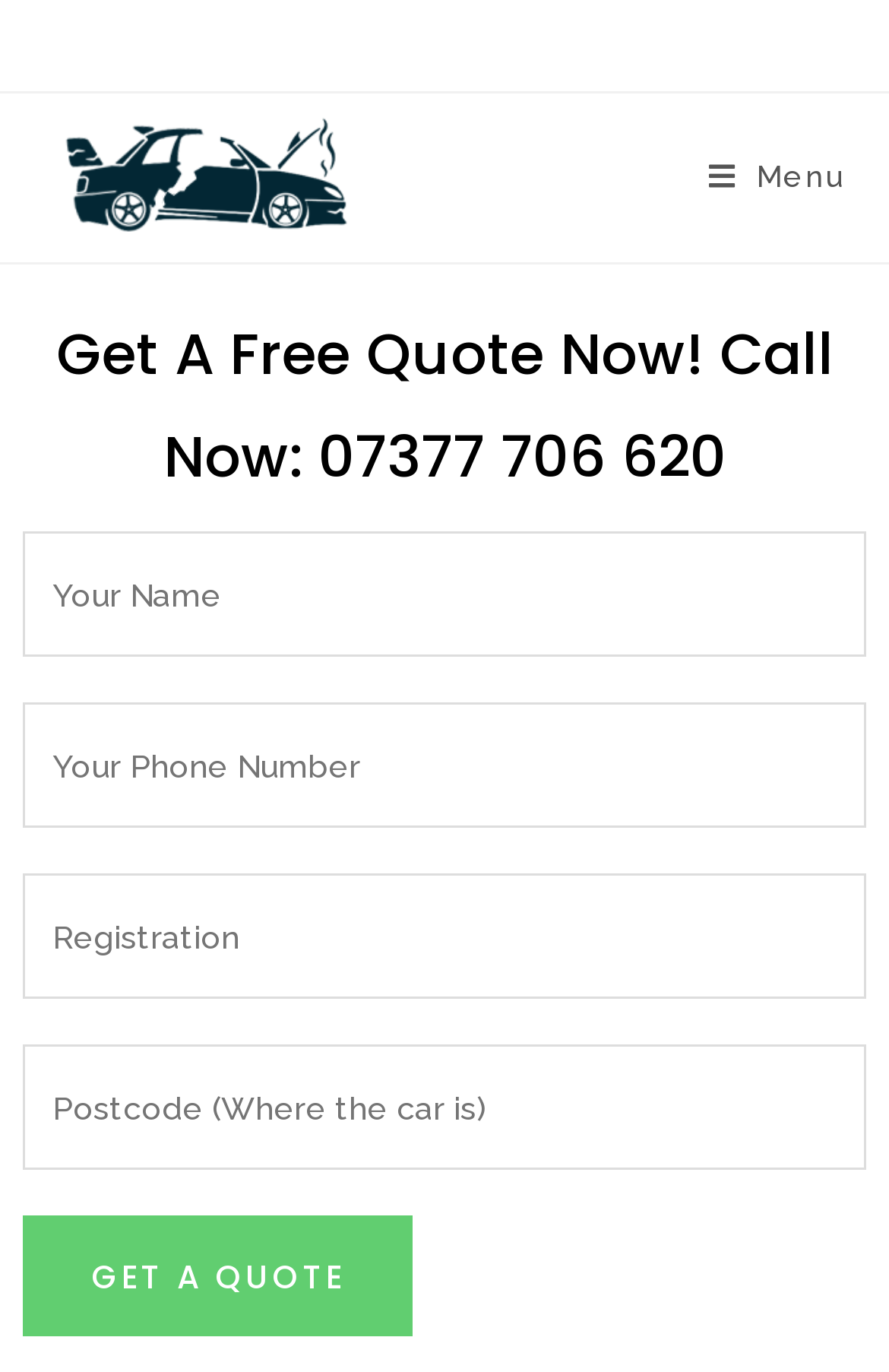Please identify the bounding box coordinates of the area that needs to be clicked to fulfill the following instruction: "Call the phone number for a free quote."

[0.063, 0.229, 0.937, 0.362]